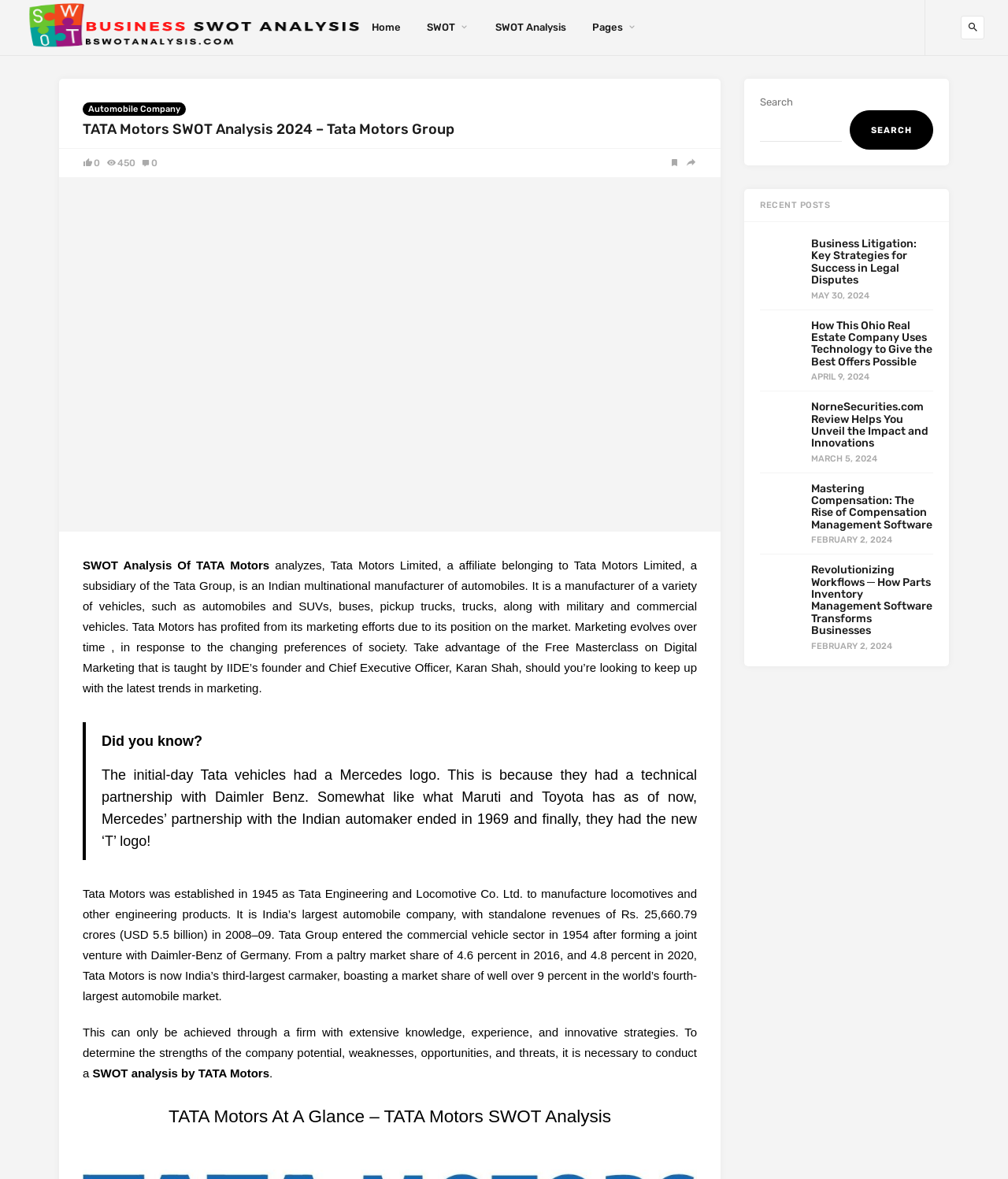Can you specify the bounding box coordinates for the region that should be clicked to fulfill this instruction: "Enter first name".

None